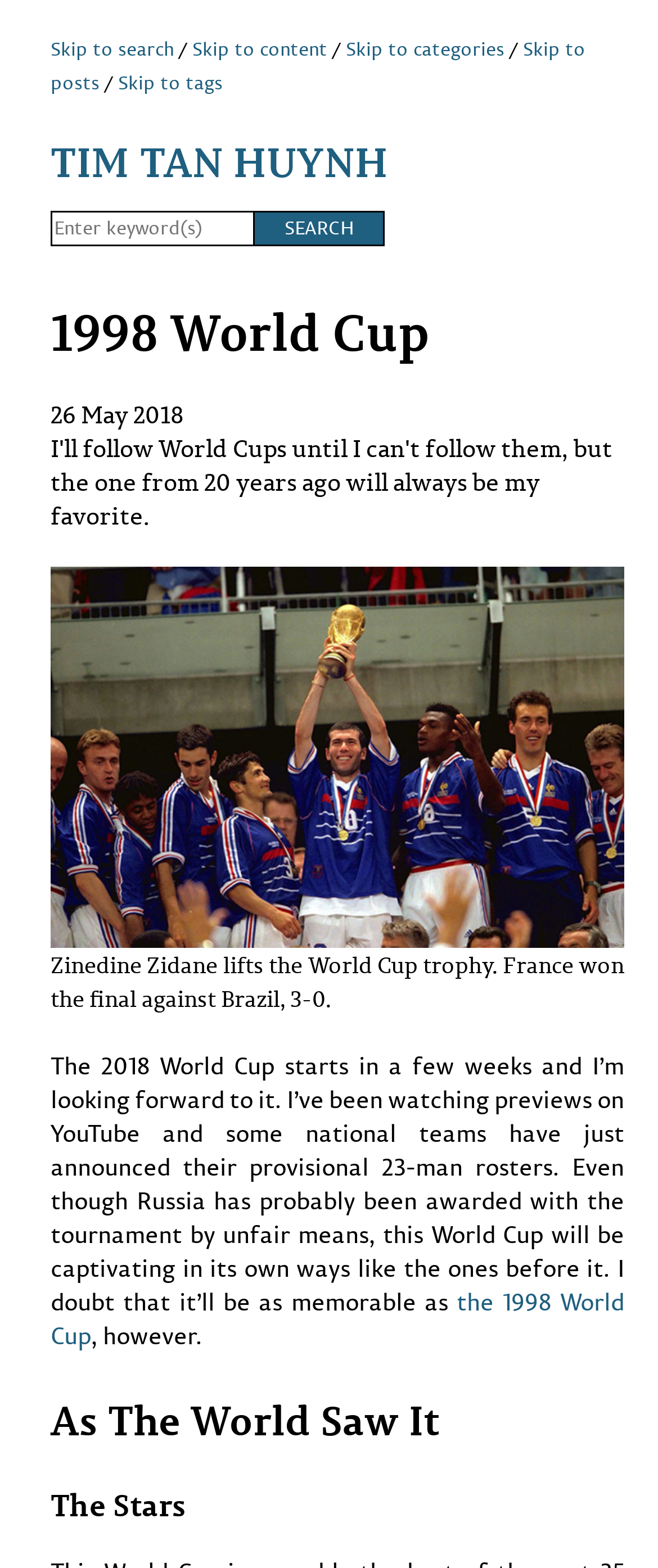What is the name of the person mentioned in the heading?
Identify the answer in the screenshot and reply with a single word or phrase.

Tim Tan Huynh